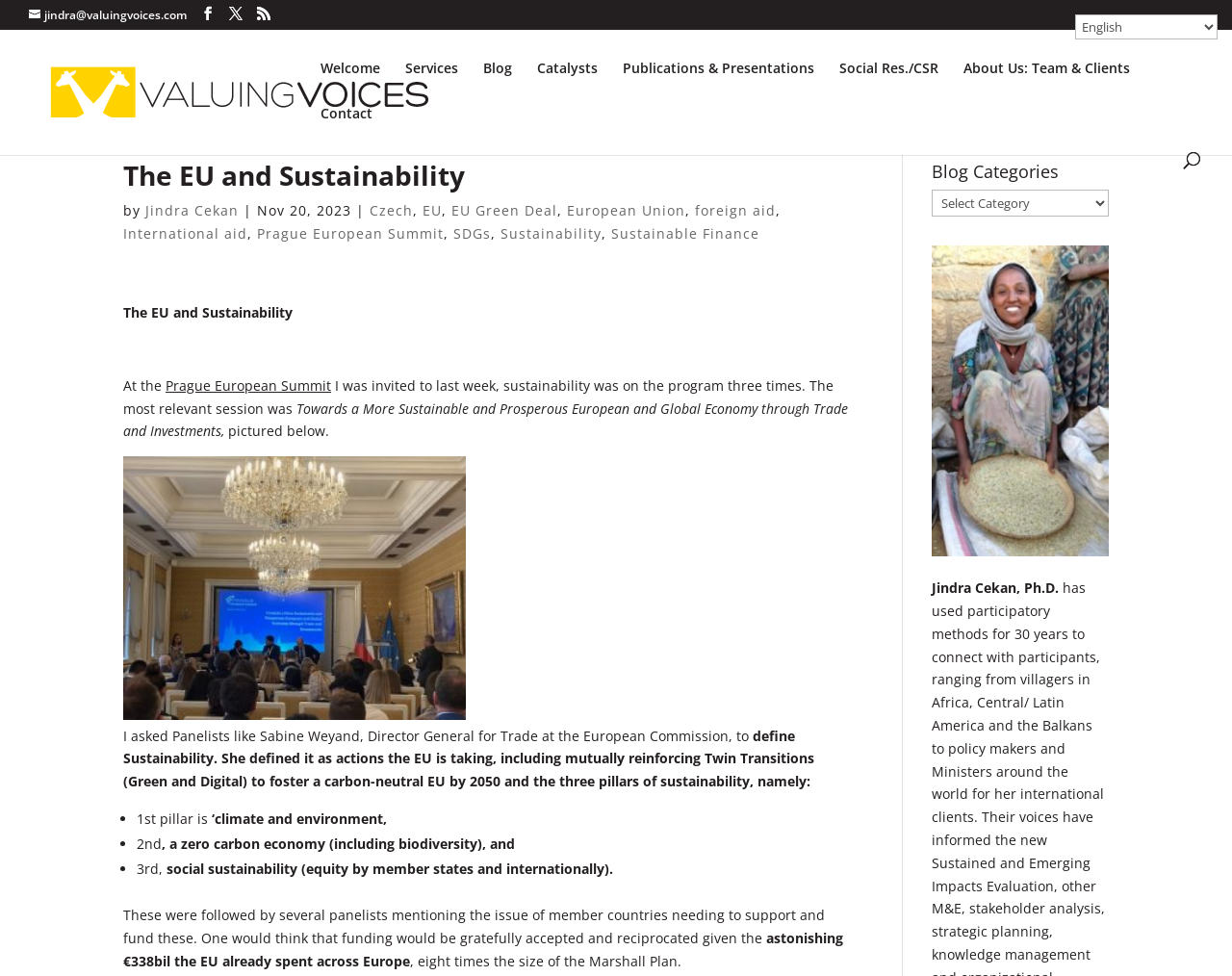Given the element description Prague European Summit, identify the bounding box coordinates for the UI element on the webpage screenshot. The format should be (top-left x, top-left y, bottom-right x, bottom-right y), with values between 0 and 1.

[0.134, 0.385, 0.269, 0.404]